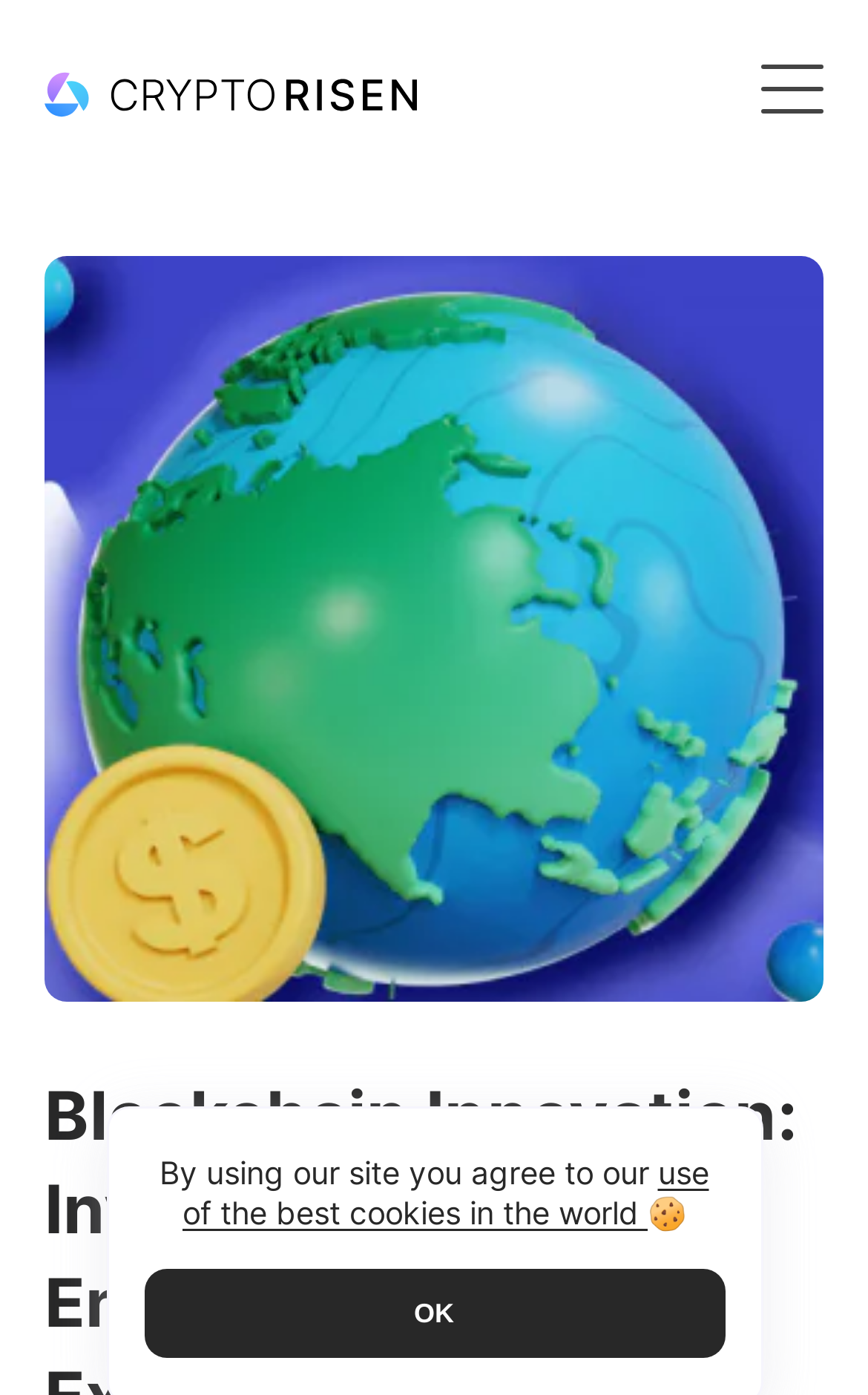Pinpoint the bounding box coordinates of the element to be clicked to execute the instruction: "click on Crypto".

[0.051, 0.287, 0.949, 0.334]